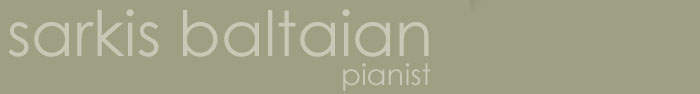Generate a detailed caption that encompasses all aspects of the image.

The image prominently features the name "Sarkis Baltaian" in a modern, elegant font, accompanied by the word "pianist" beneath it. The design is minimalistic, with a muted background that emphasizes the text. Sarkis Baltaian is an internationally recognized concert pianist known for his captivating performances and teaching expertise. His contributions to the music community include significant accolades, performances at prestigious venues, and a commitment to music education for aspiring musicians. This image serves as a visual introduction to his professional identity and artistic presence.